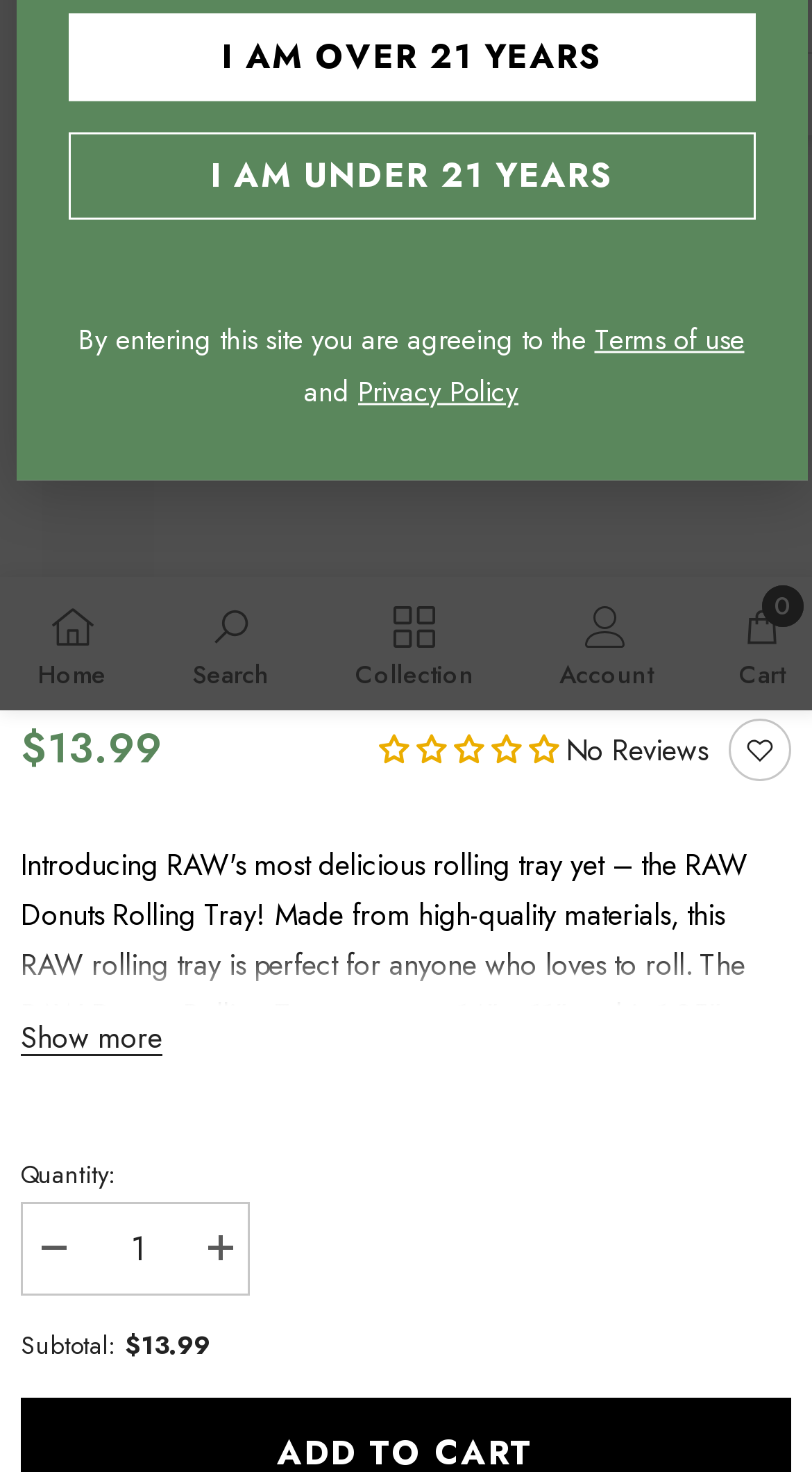Using the provided element description, identify the bounding box coordinates as (top-left x, top-left y, bottom-right x, bottom-right y). Ensure all values are between 0 and 1. Description: Show more

[0.026, 0.691, 0.2, 0.719]